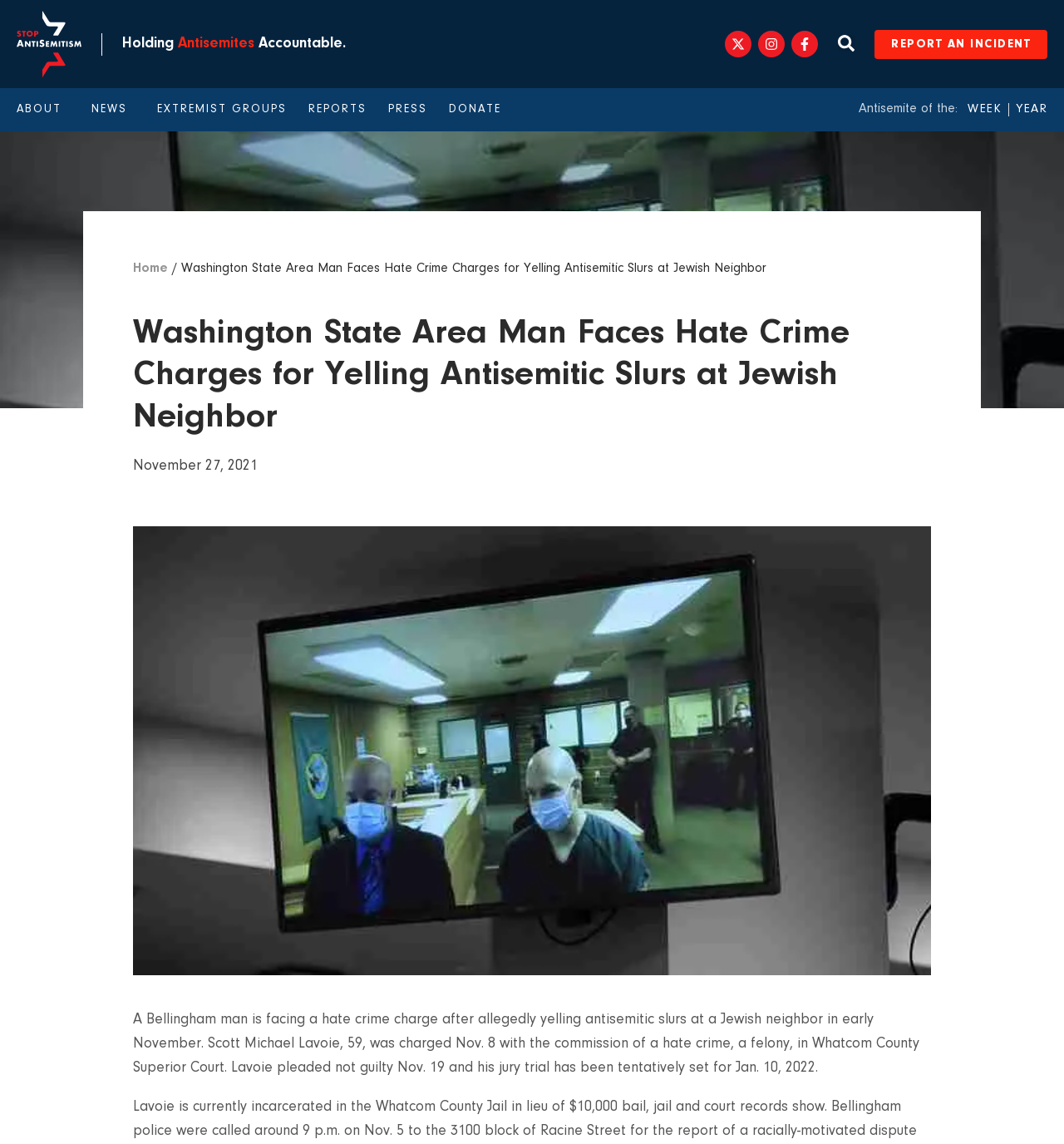Please locate and retrieve the main header text of the webpage.

Washington State Area Man Faces Hate Crime Charges for Yelling Antisemitic Slurs at Jewish Neighbor